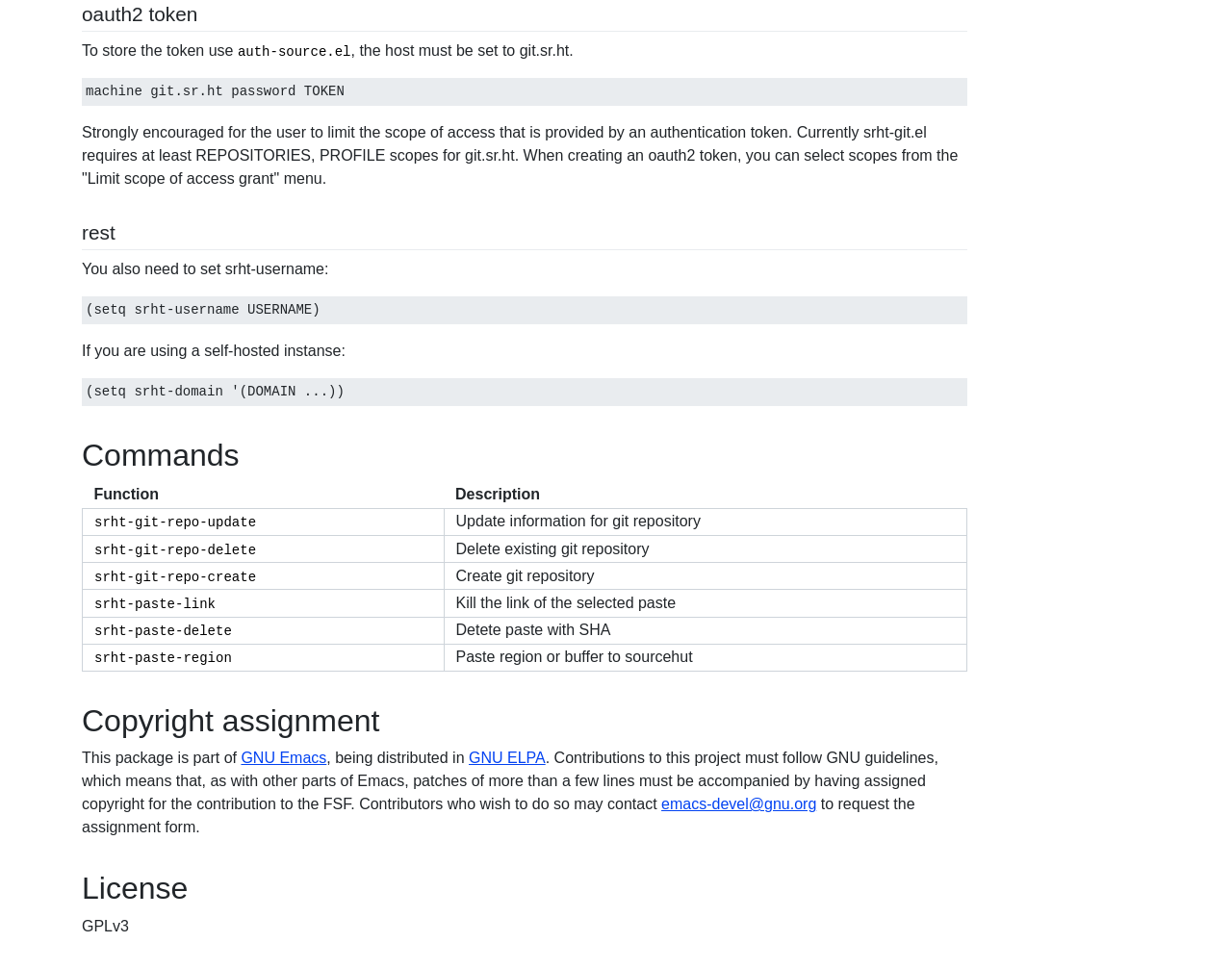Could you highlight the region that needs to be clicked to execute the instruction: "View the table of commands"?

[0.066, 0.498, 0.785, 0.694]